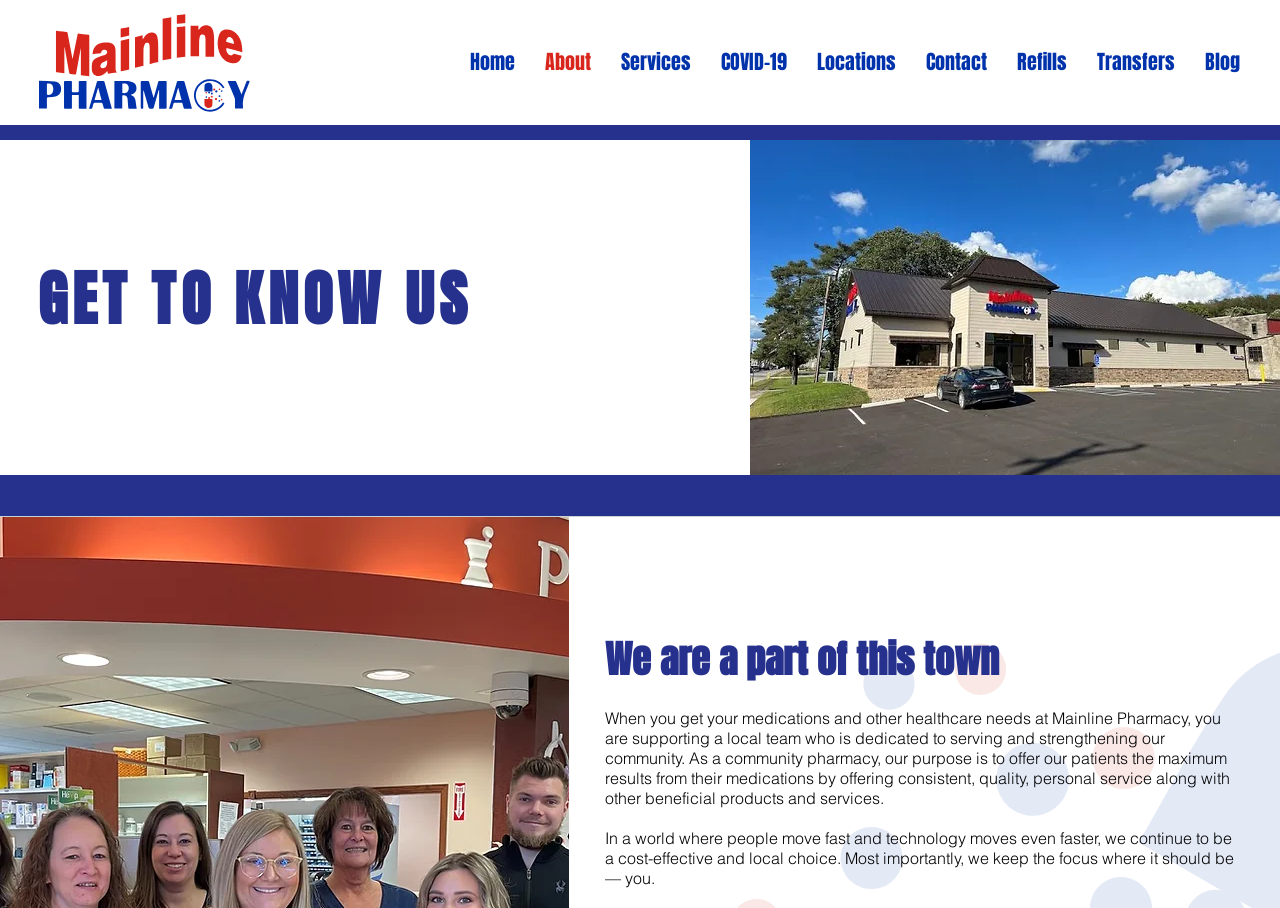Given the element description Skip to Content↵ENTER, predict the bounding box coordinates for the UI element in the webpage screenshot. The format should be (top-left x, top-left y, bottom-right x, bottom-right y), and the values should be between 0 and 1.

[0.016, 0.055, 0.215, 0.118]